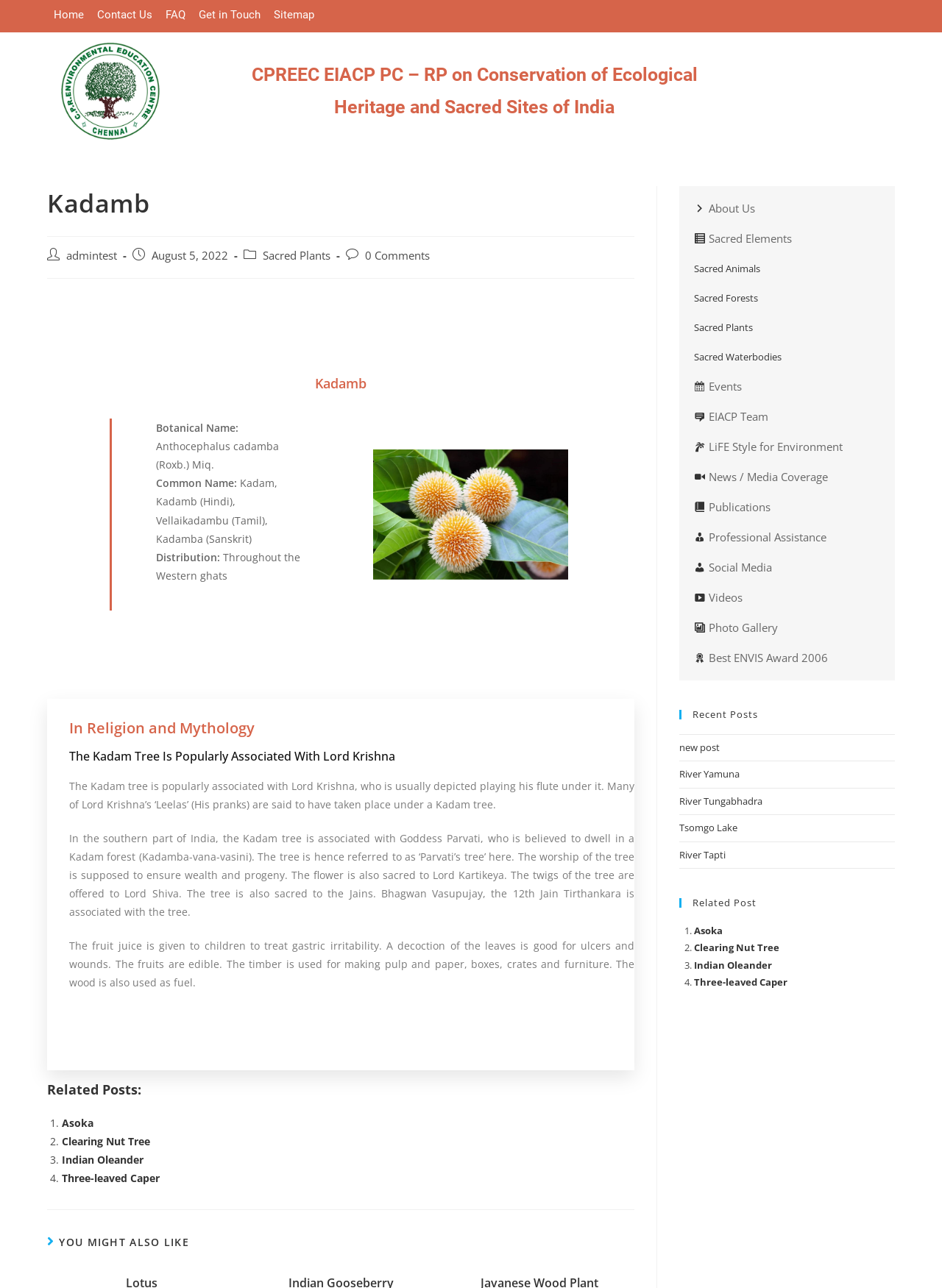Based on the image, please elaborate on the answer to the following question:
What are the related posts mentioned on this webpage?

The webpage provides a section 'Related Posts:' which lists four related posts, namely Asoka, Clearing Nut Tree, Indian Oleander, and Three-leaved Caper.